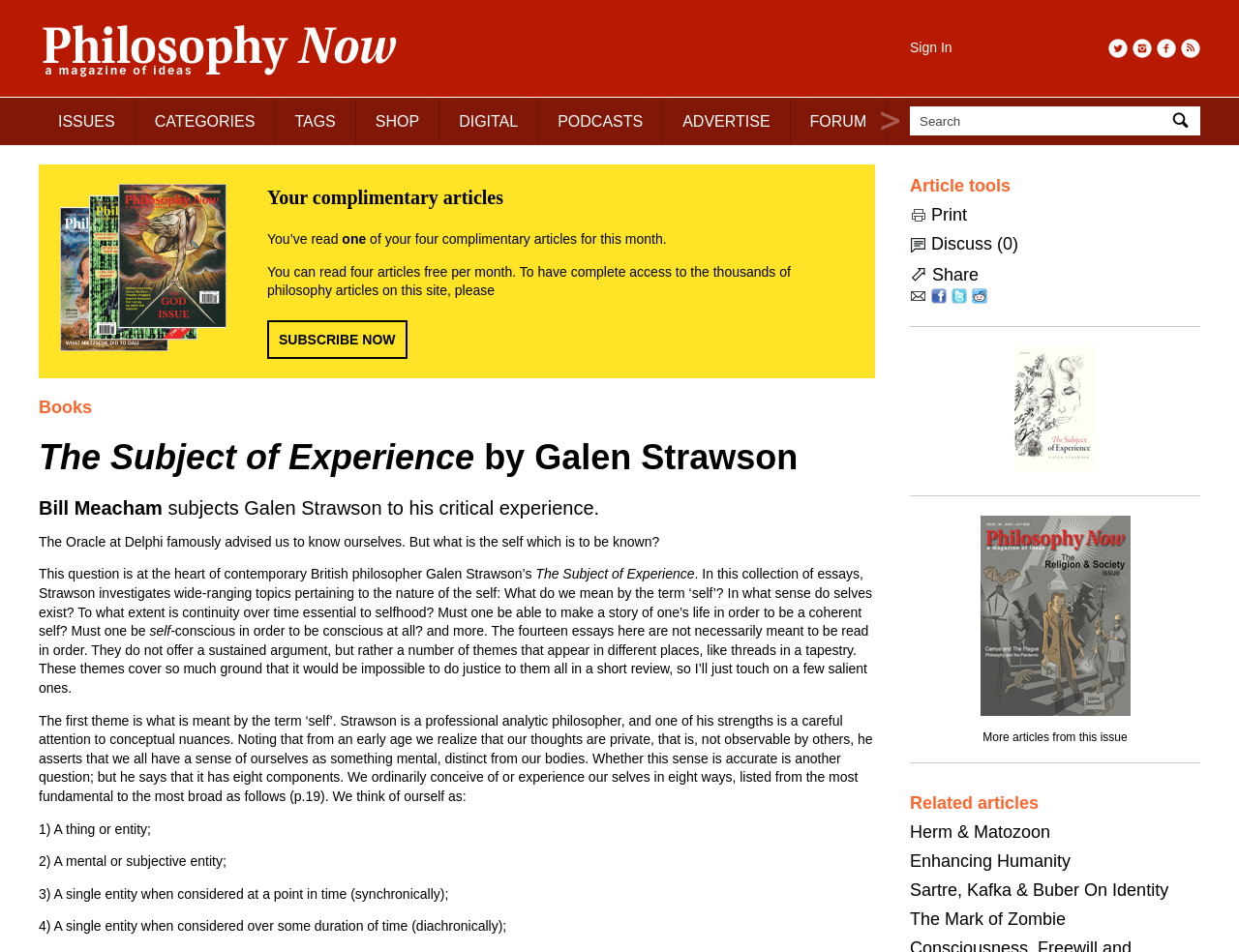Determine the bounding box coordinates for the area that needs to be clicked to fulfill this task: "Click on the 'SUBSCRIBE NOW' button". The coordinates must be given as four float numbers between 0 and 1, i.e., [left, top, right, bottom].

[0.216, 0.336, 0.329, 0.377]